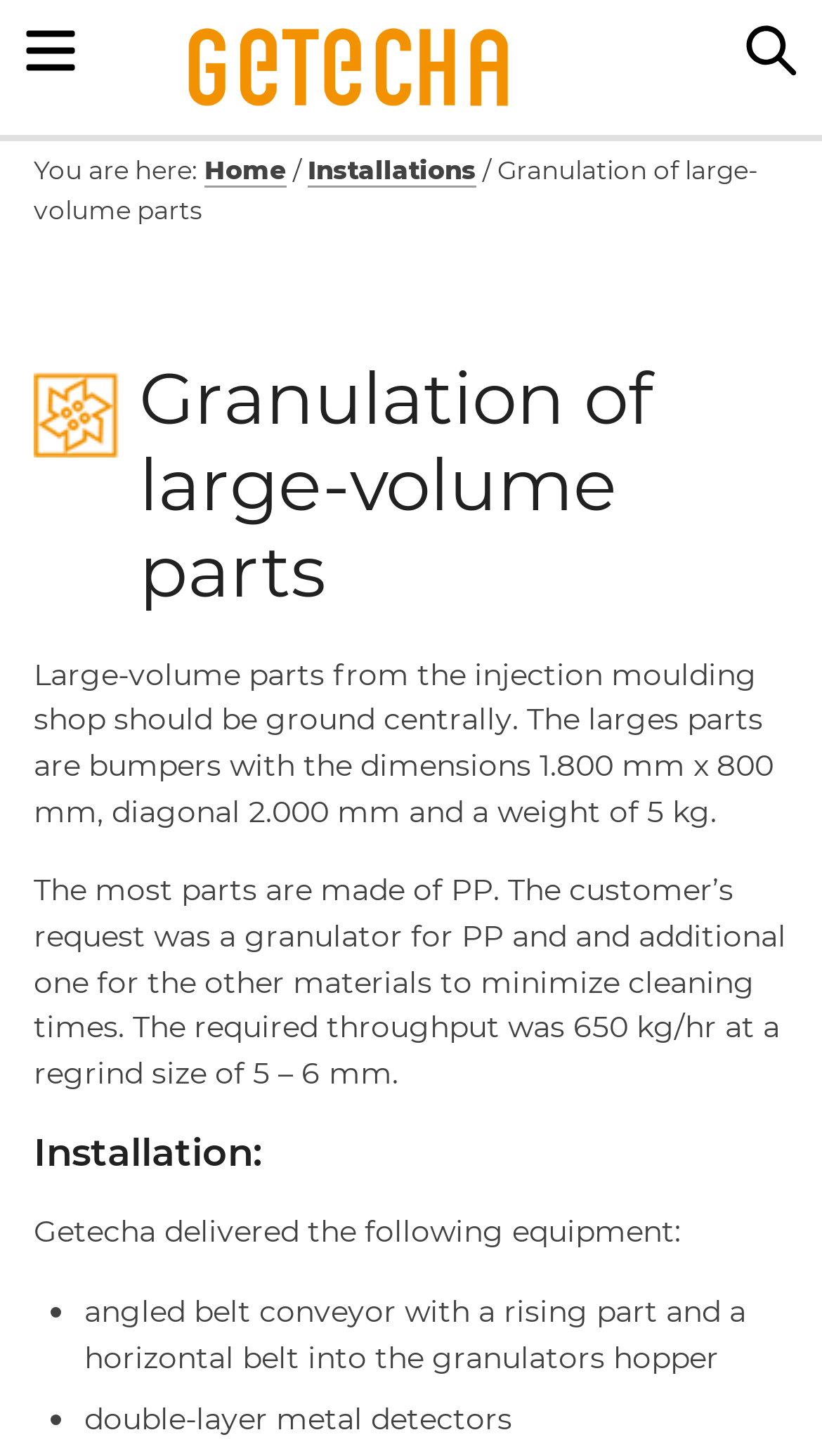Locate the bounding box of the user interface element based on this description: "GETECHA".

[0.123, 0.012, 0.726, 0.081]